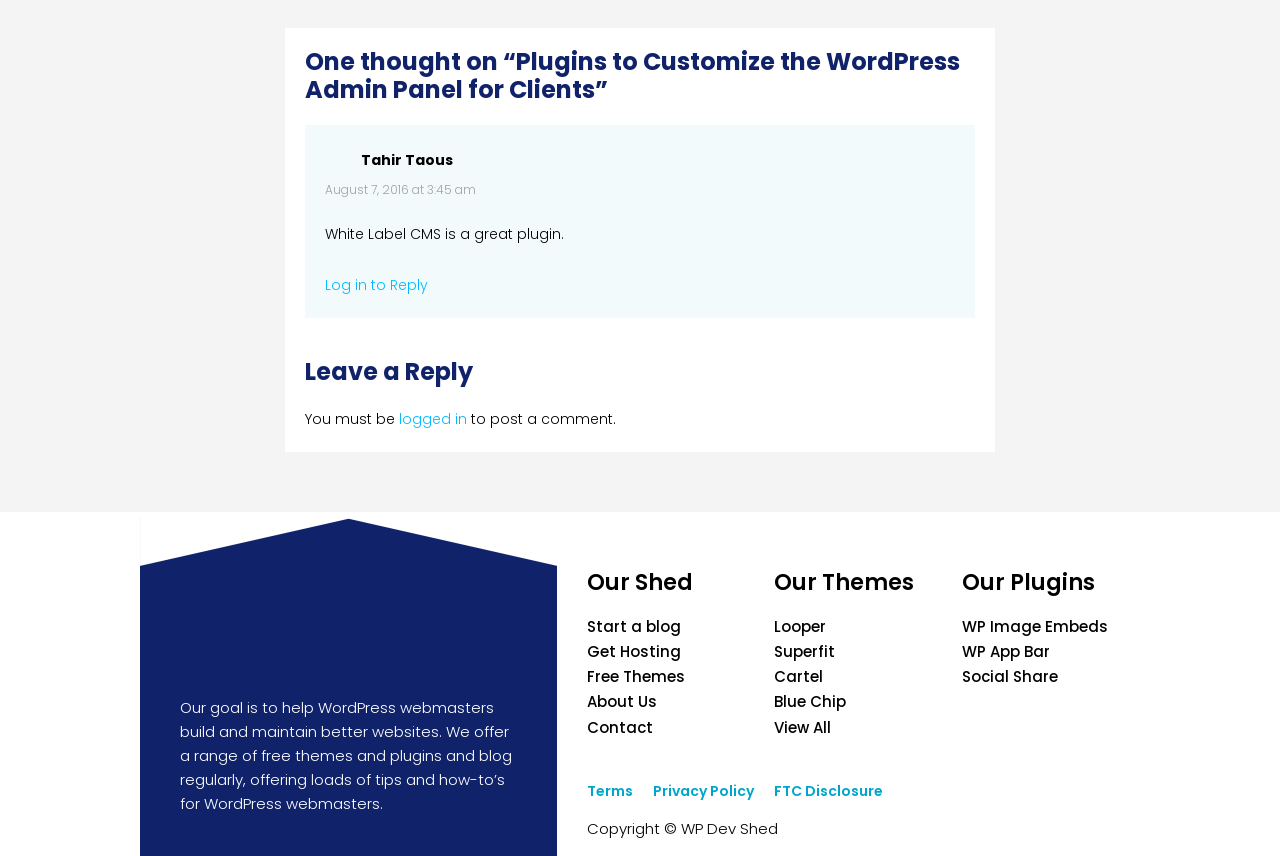Please locate the bounding box coordinates of the element that should be clicked to achieve the given instruction: "Get hosting".

[0.458, 0.749, 0.532, 0.773]